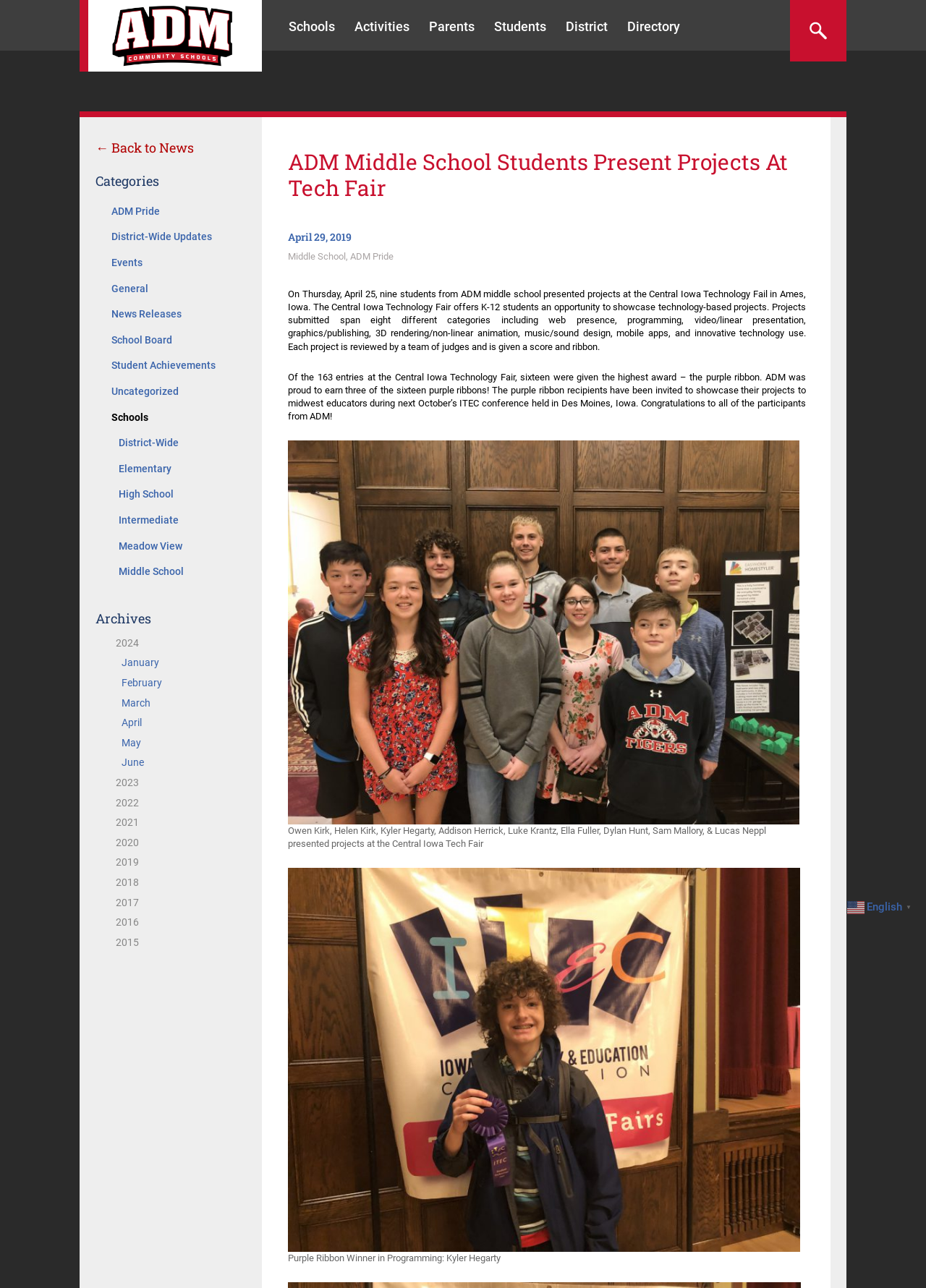Please use the details from the image to answer the following question comprehensively:
What type of event did the middle school students participate in?

I found the answer by reading the heading 'ADM Middle School Students Present Projects At Tech Fair', which indicates that the students participated in a Tech Fair event.